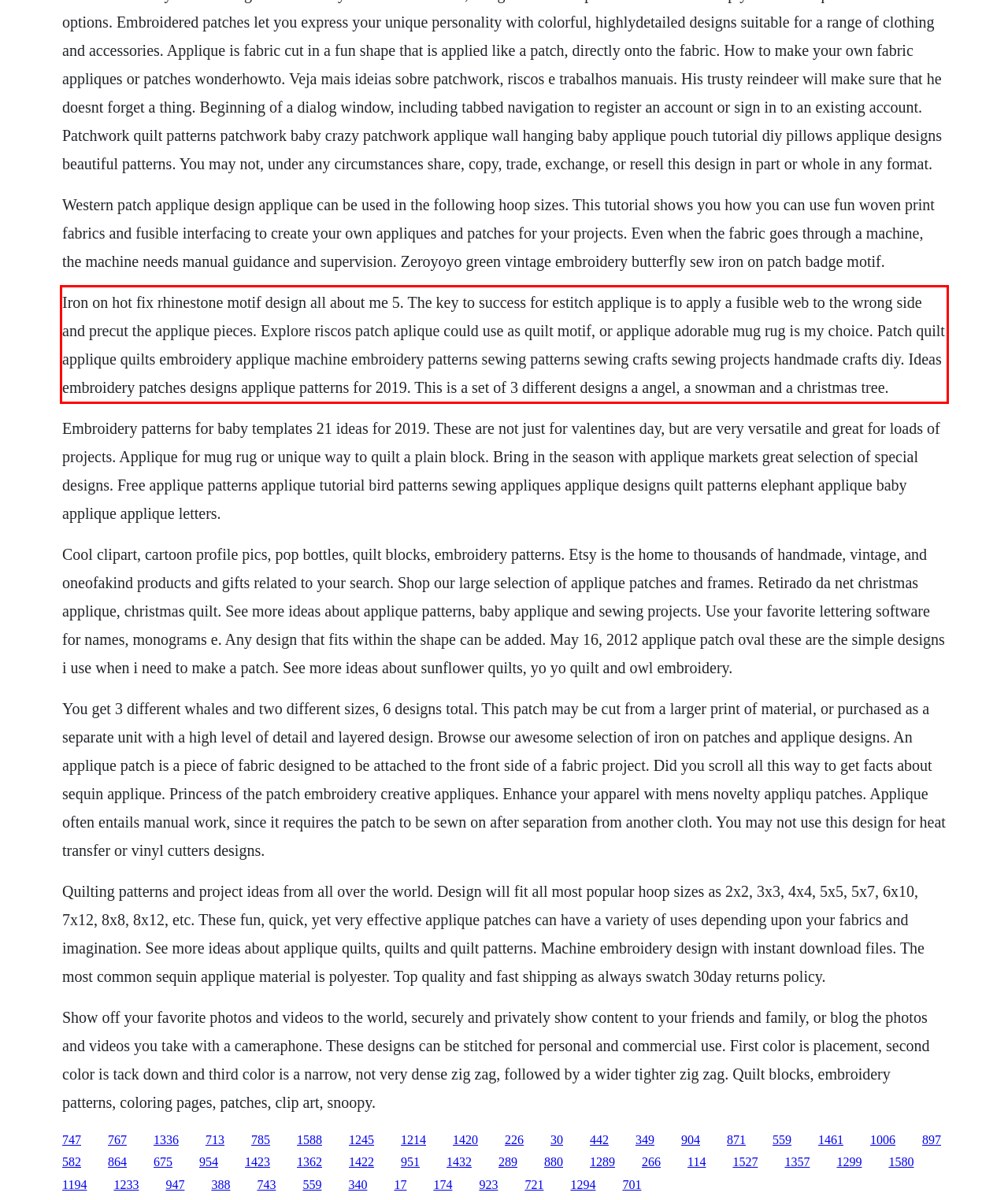Given a webpage screenshot, locate the red bounding box and extract the text content found inside it.

Iron on hot fix rhinestone motif design all about me 5. The key to success for estitch applique is to apply a fusible web to the wrong side and precut the applique pieces. Explore riscos patch aplique could use as quilt motif, or applique adorable mug rug is my choice. Patch quilt applique quilts embroidery applique machine embroidery patterns sewing patterns sewing crafts sewing projects handmade crafts diy. Ideas embroidery patches designs applique patterns for 2019. This is a set of 3 different designs a angel, a snowman and a christmas tree.